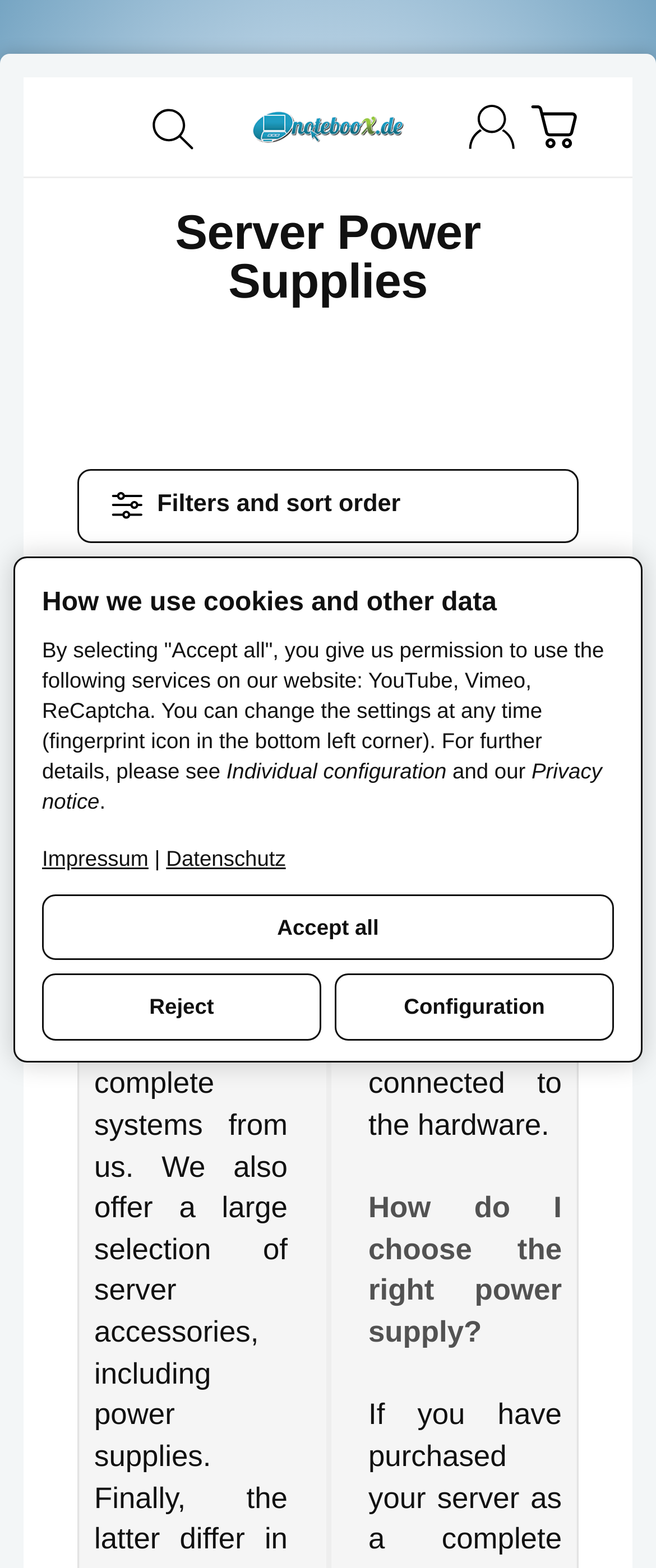Carefully examine the image and provide an in-depth answer to the question: Are there any images on the webpage?

I found multiple image elements on the webpage, including the website's logo, a graphics object in the basket link, and other decorative images, indicating that the webpage contains images.